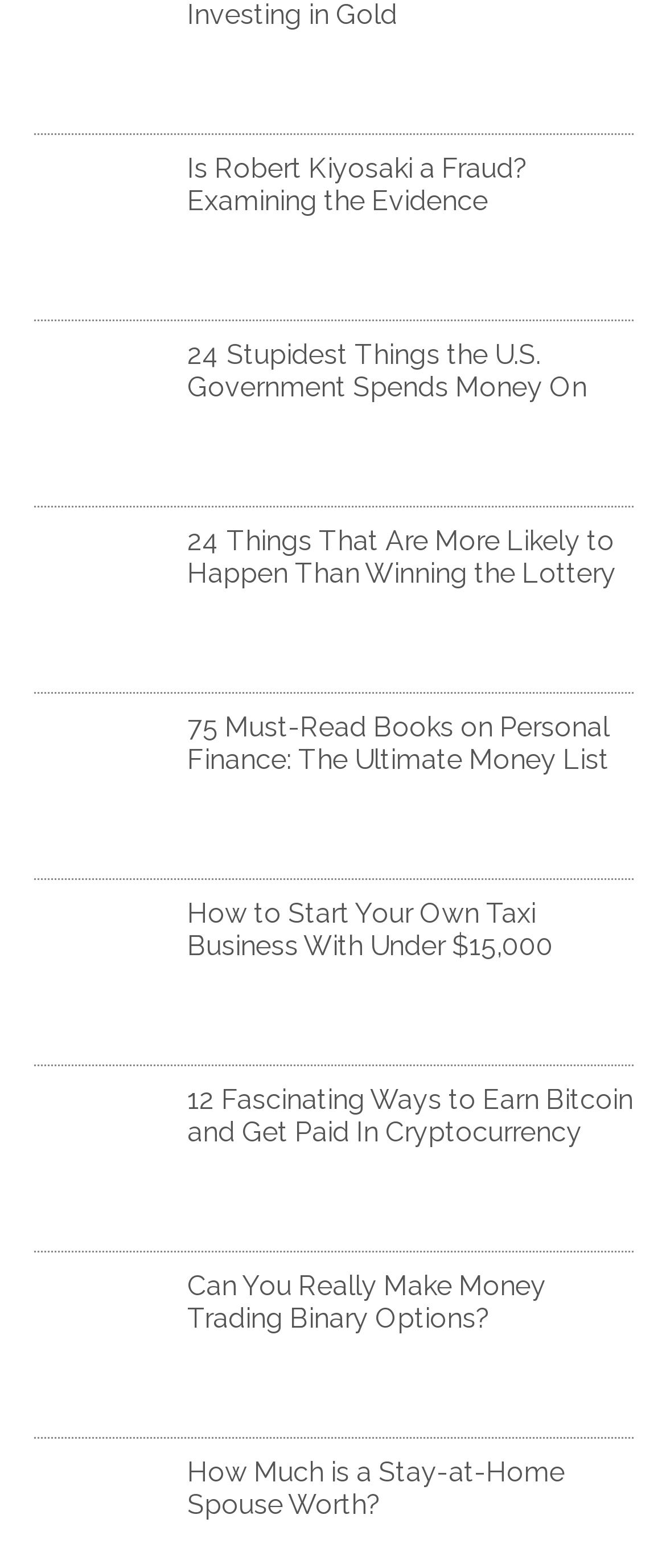Identify and provide the bounding box for the element described by: "alt="robert kiyosaki fraud scam legitimate"".

[0.05, 0.167, 0.281, 0.188]